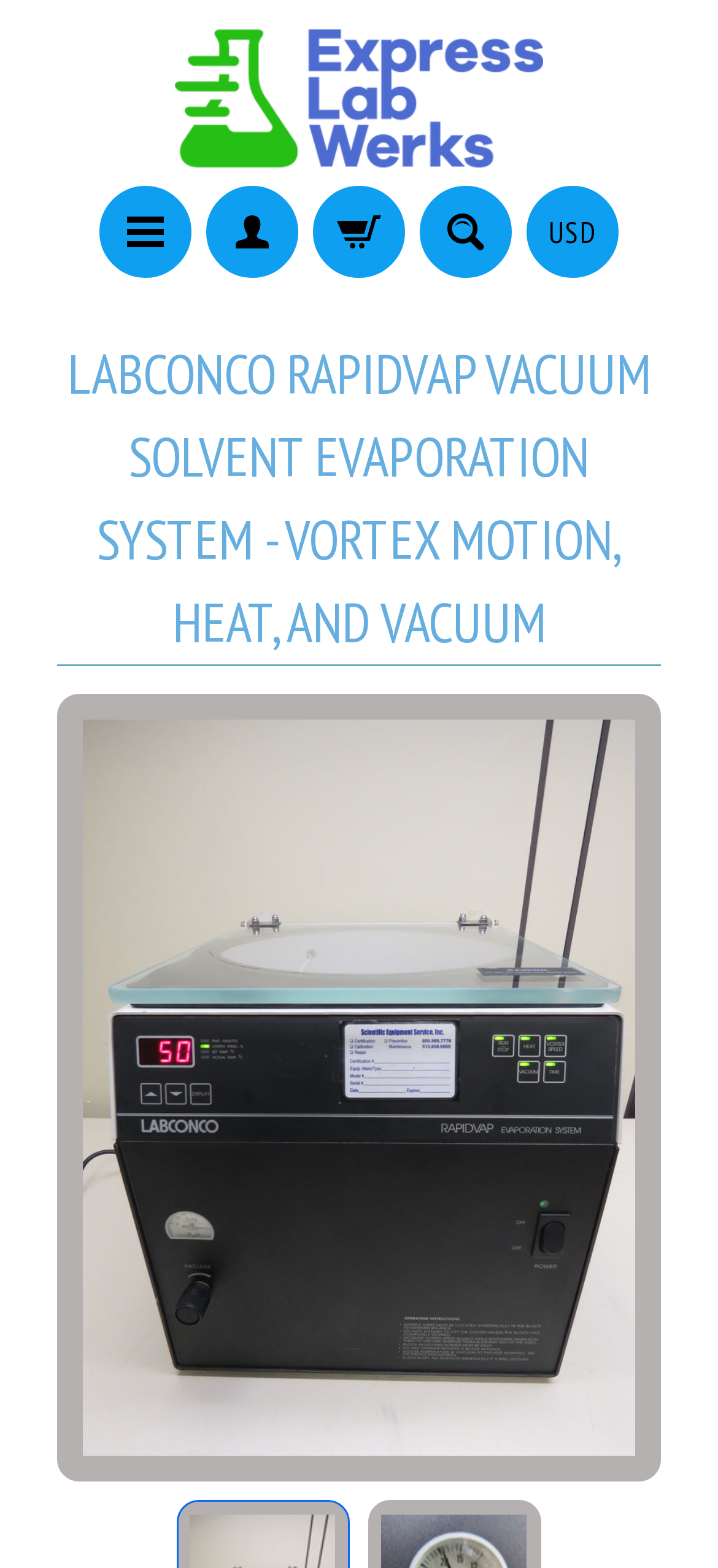Please give a succinct answer to the question in one word or phrase:
How many navigation links are there?

5